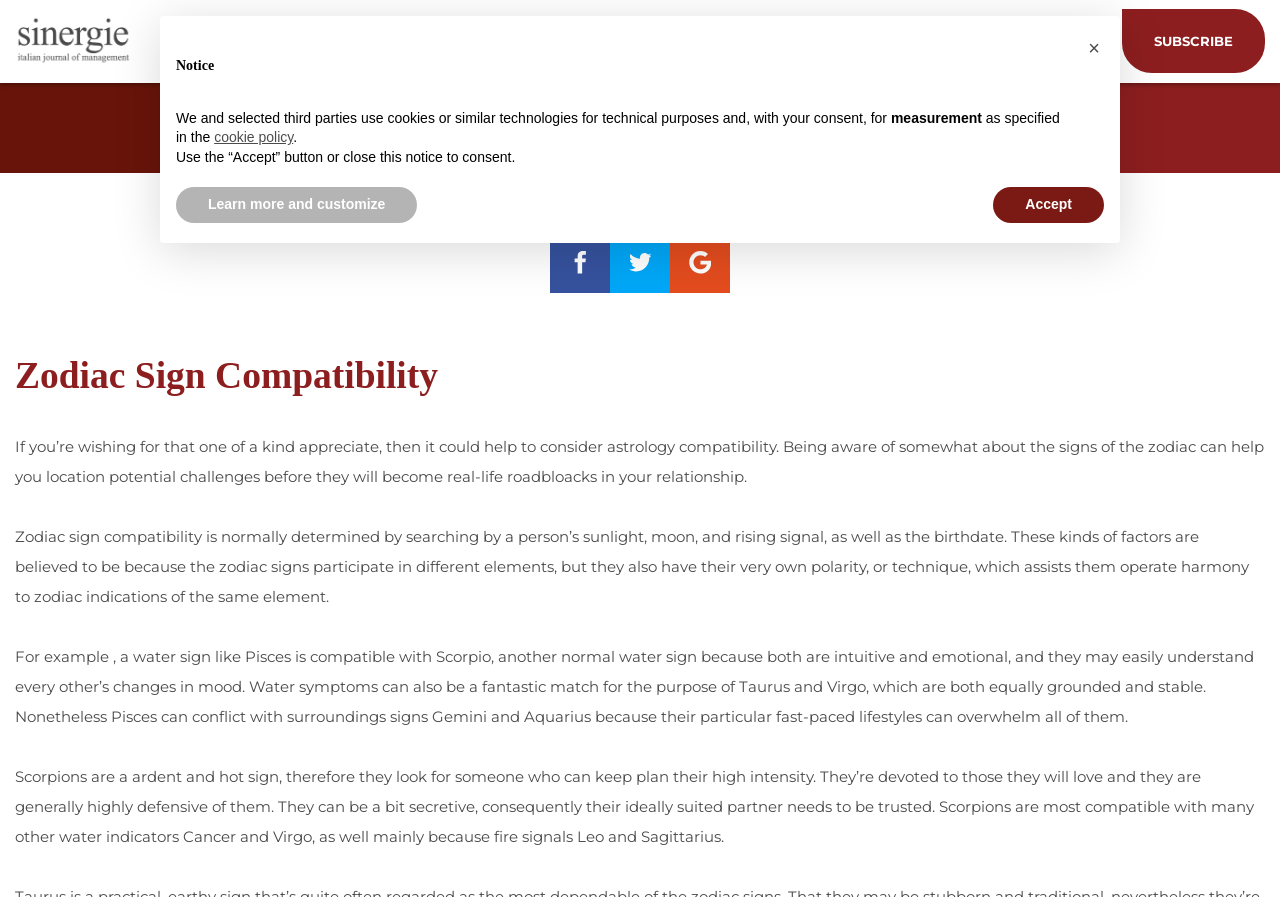Please predict the bounding box coordinates of the element's region where a click is necessary to complete the following instruction: "Click the 'SUBSCRIBE' link". The coordinates should be represented by four float numbers between 0 and 1, i.e., [left, top, right, bottom].

[0.877, 0.01, 0.988, 0.082]